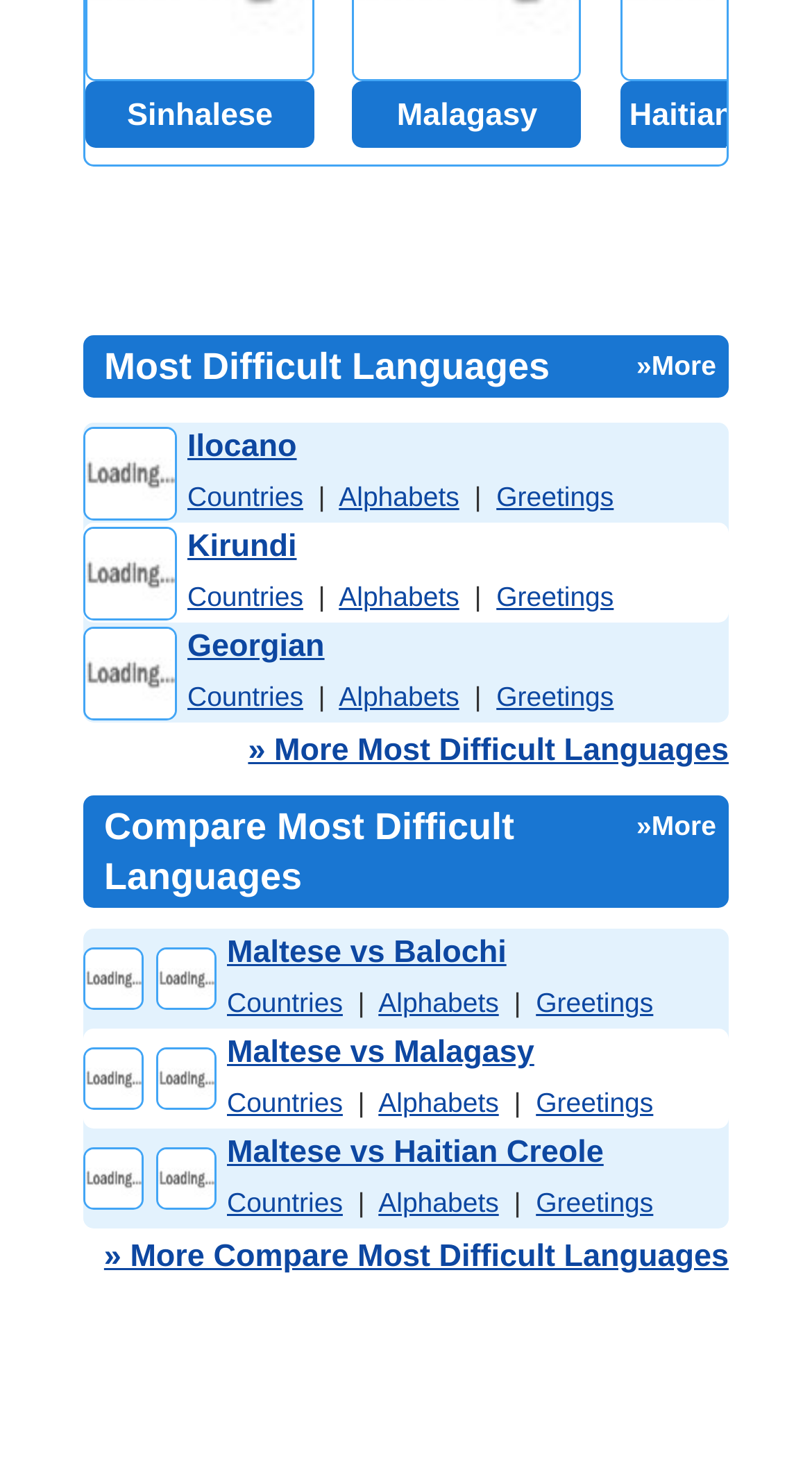What is the theme of the webpage?
Can you give a detailed and elaborate answer to the question?

I analyzed the content of the webpage and found that it is about languages, with tables comparing different languages and their characteristics.